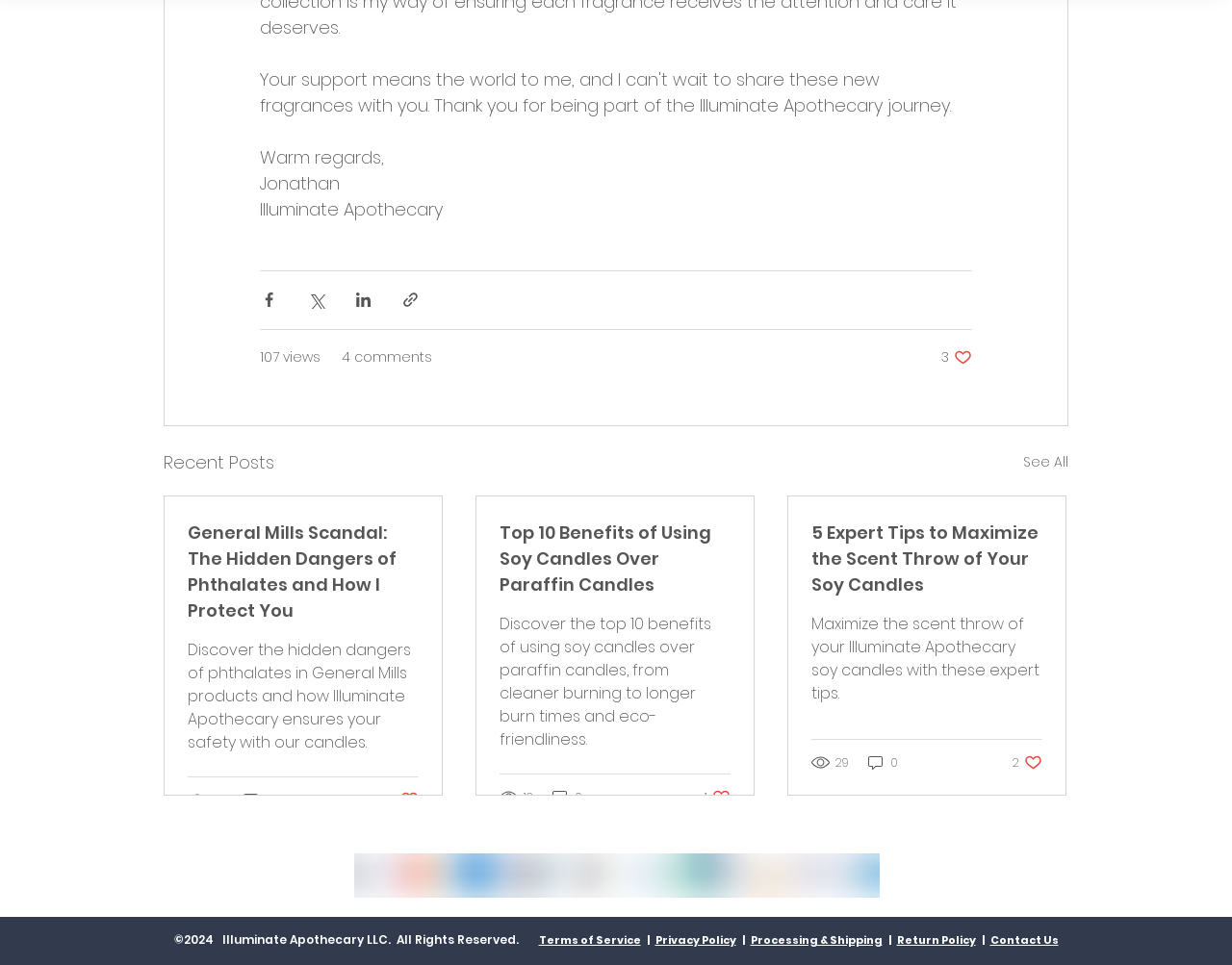Identify the bounding box coordinates of the region I need to click to complete this instruction: "Contact Us".

[0.804, 0.966, 0.859, 0.982]